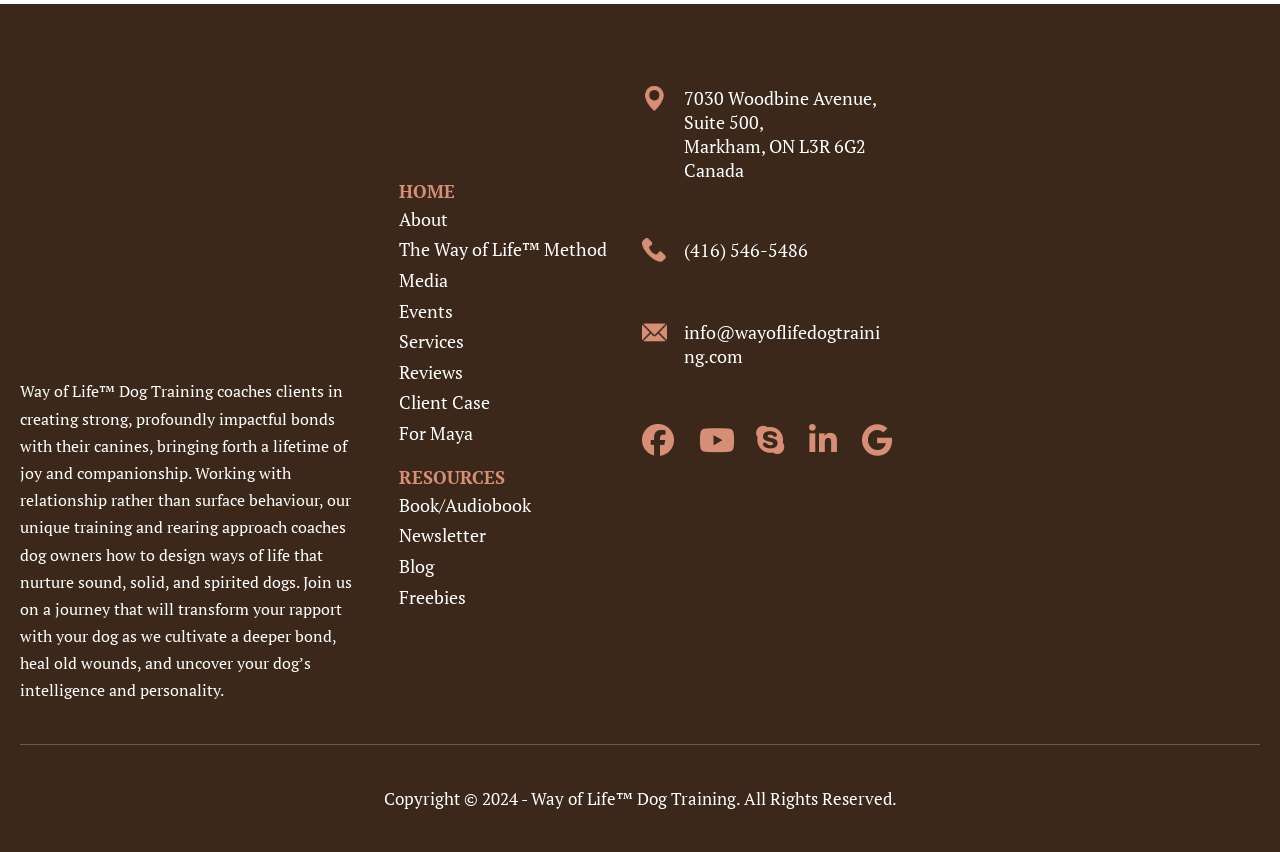Please identify the coordinates of the bounding box that should be clicked to fulfill this instruction: "Read the description about Way of Life Dog Training".

[0.016, 0.446, 0.275, 0.823]